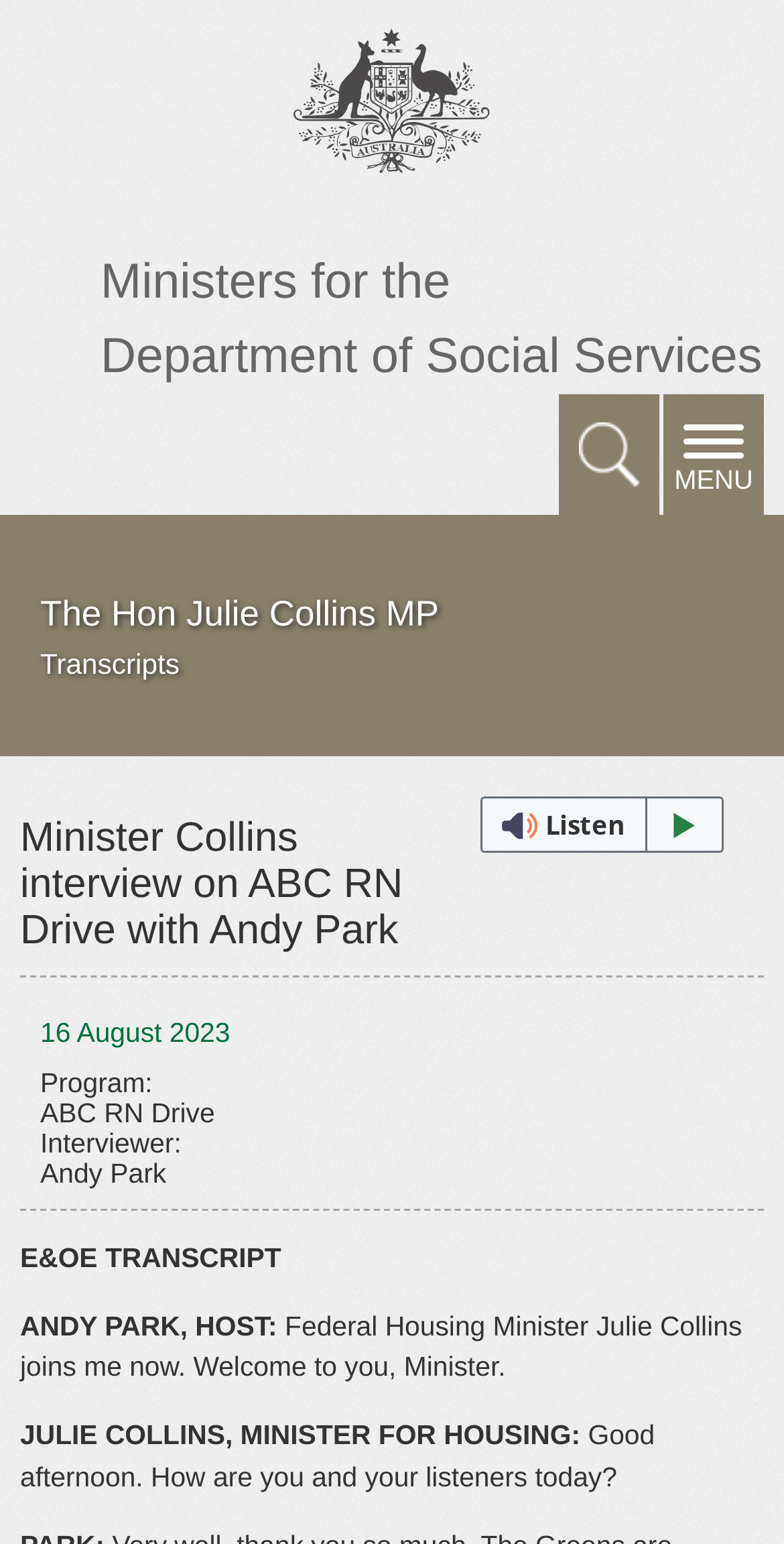Find the bounding box coordinates for the HTML element specified by: "Search the site".

[0.713, 0.256, 0.841, 0.334]